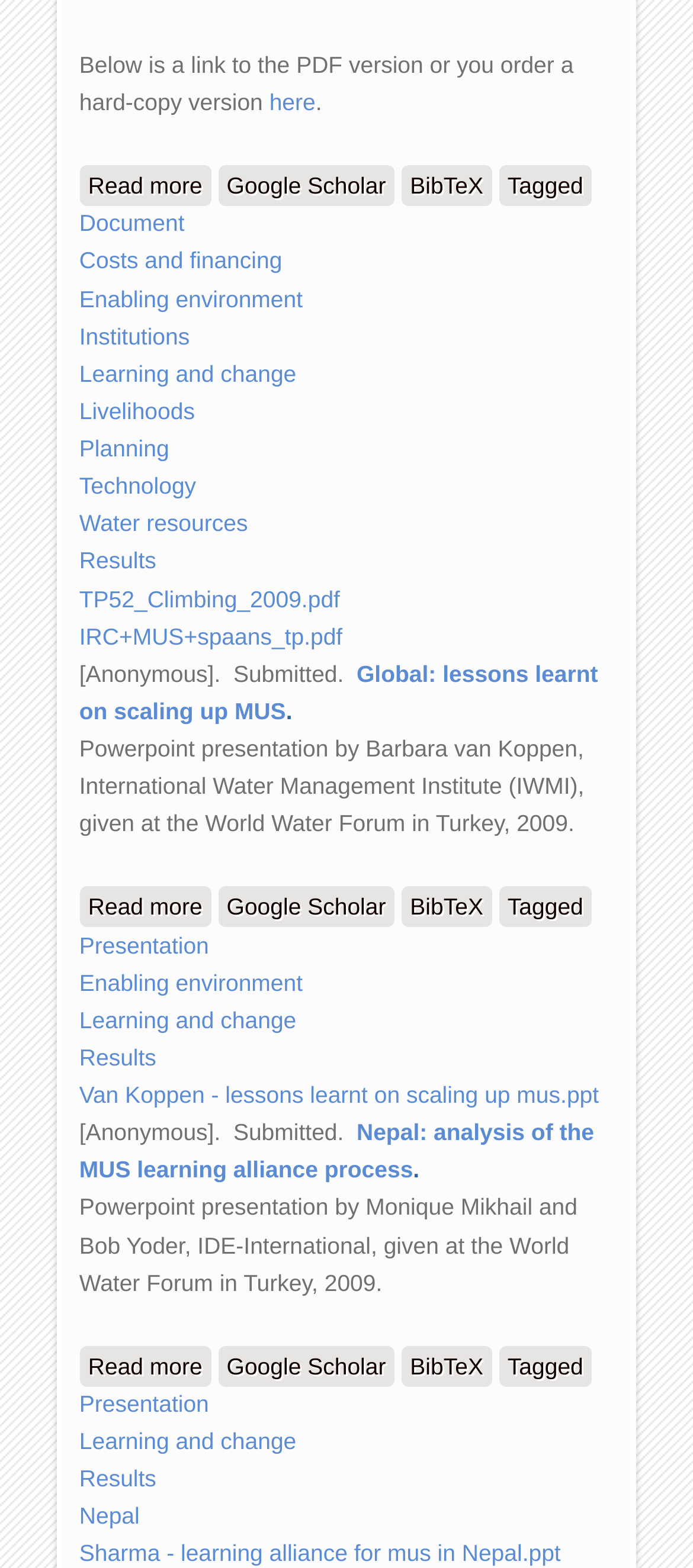Please identify the bounding box coordinates of the element I need to click to follow this instruction: "View the presentation by Barbara van Koppen".

[0.114, 0.594, 0.302, 0.611]